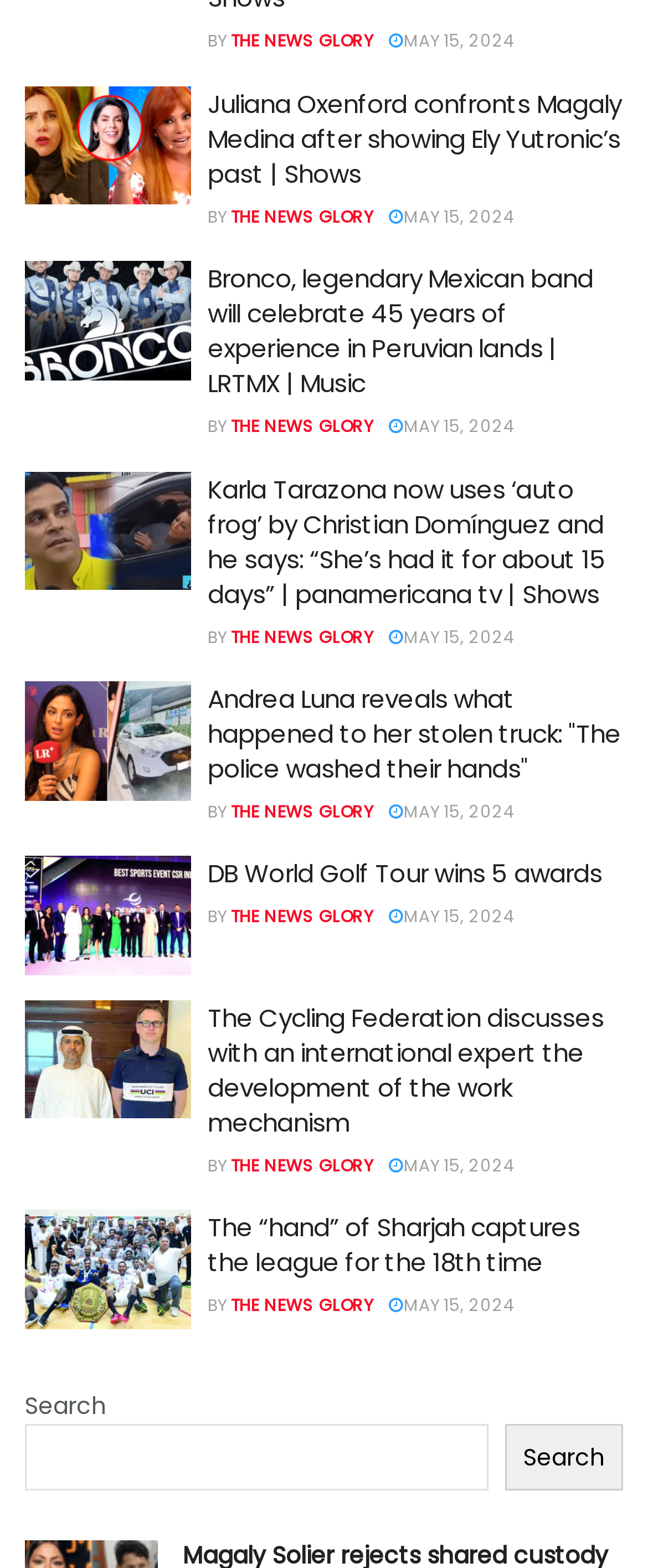What is the date of the latest article?
Give a single word or phrase answer based on the content of the image.

MAY 15, 2024